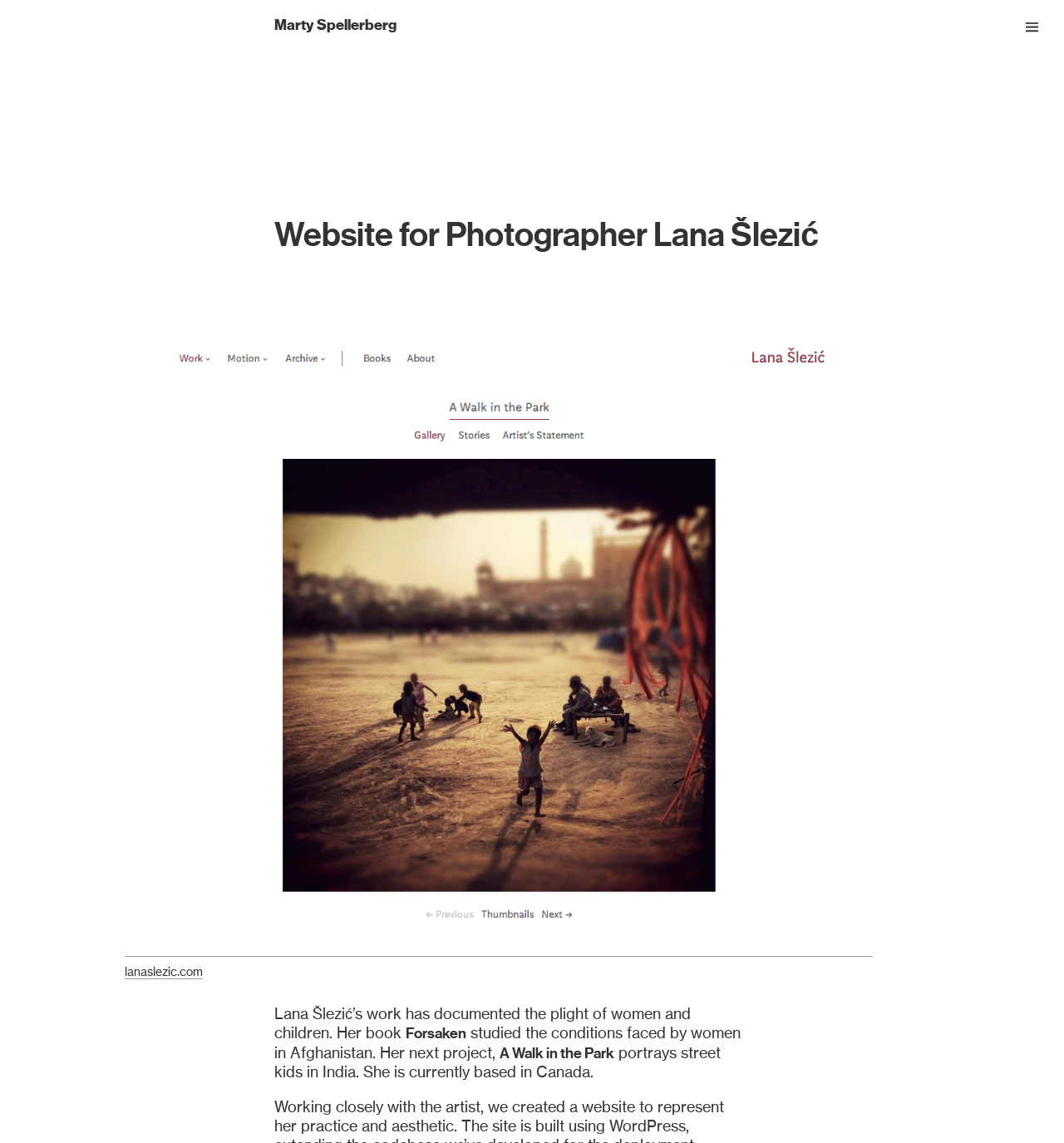Answer succinctly with a single word or phrase:
What is the focus of Lana Šlezić's work?

Women and children